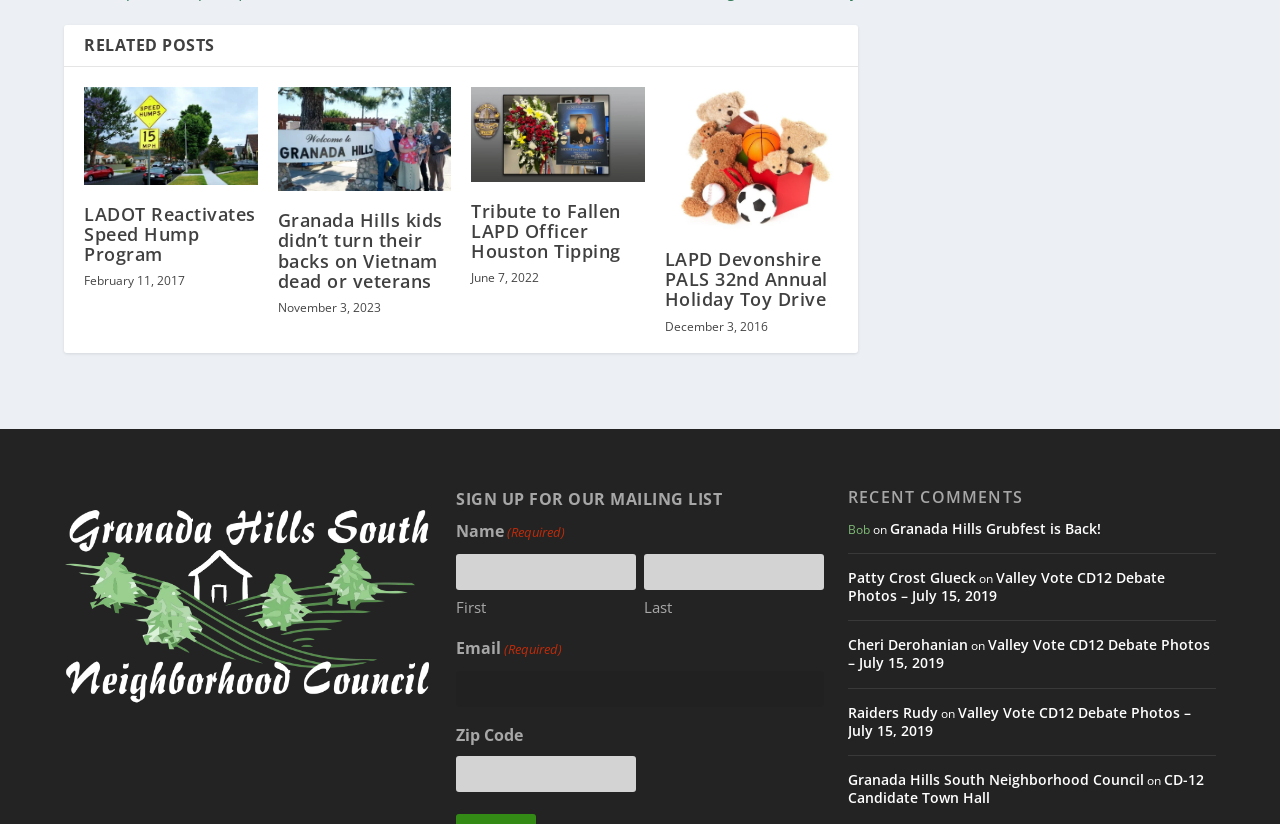Can you pinpoint the bounding box coordinates for the clickable element required for this instruction: "Click on the 'United Methodist Church 5K Bean Stalk Entries Being Accepted' link"? The coordinates should be four float numbers between 0 and 1, i.e., [left, top, right, bottom].

None